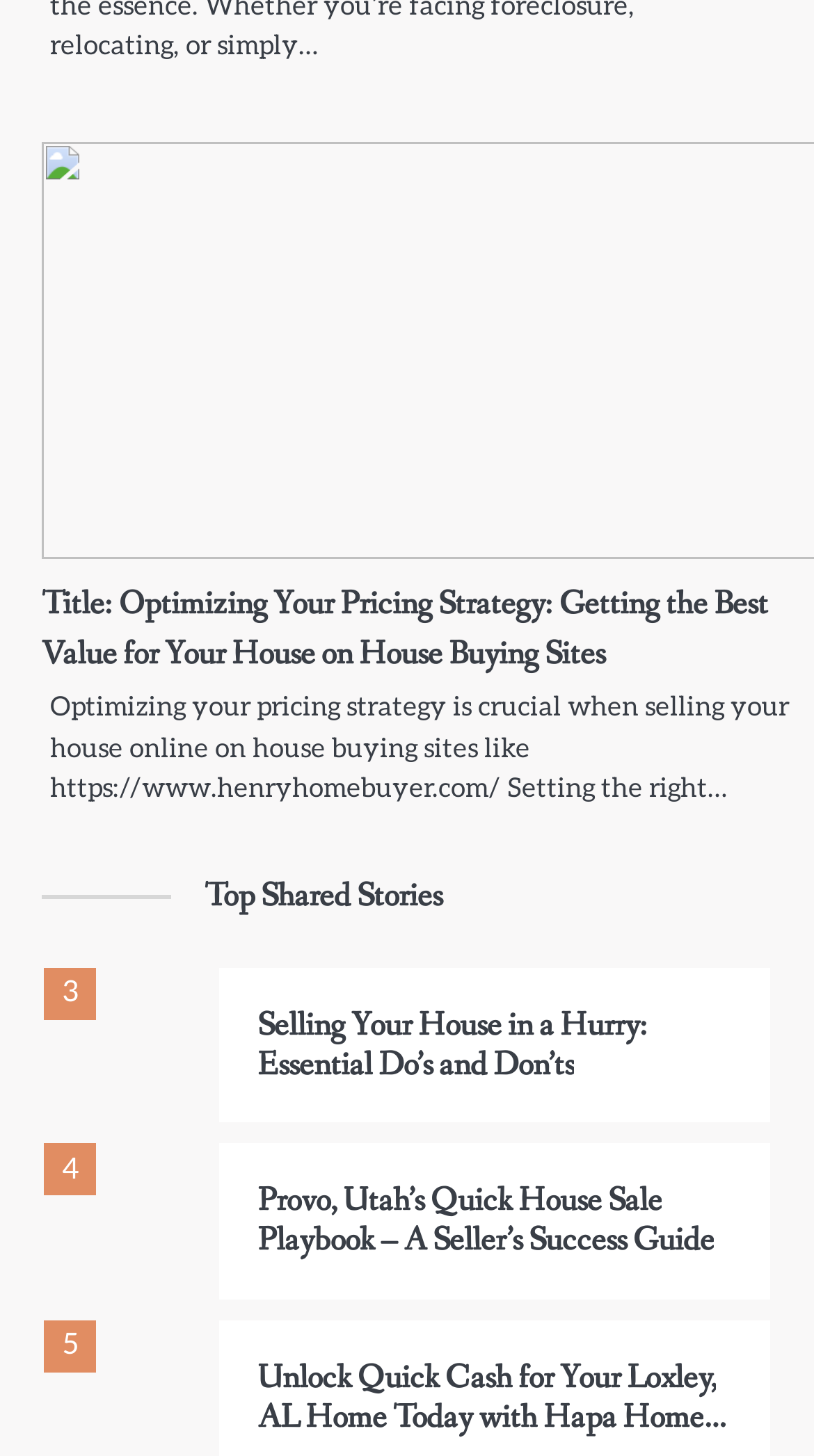Find the bounding box coordinates of the element you need to click on to perform this action: 'Unlock quick cash for your Loxley, AL home'. The coordinates should be represented by four float values between 0 and 1, in the format [left, top, right, bottom].

[0.316, 0.845, 0.88, 0.93]